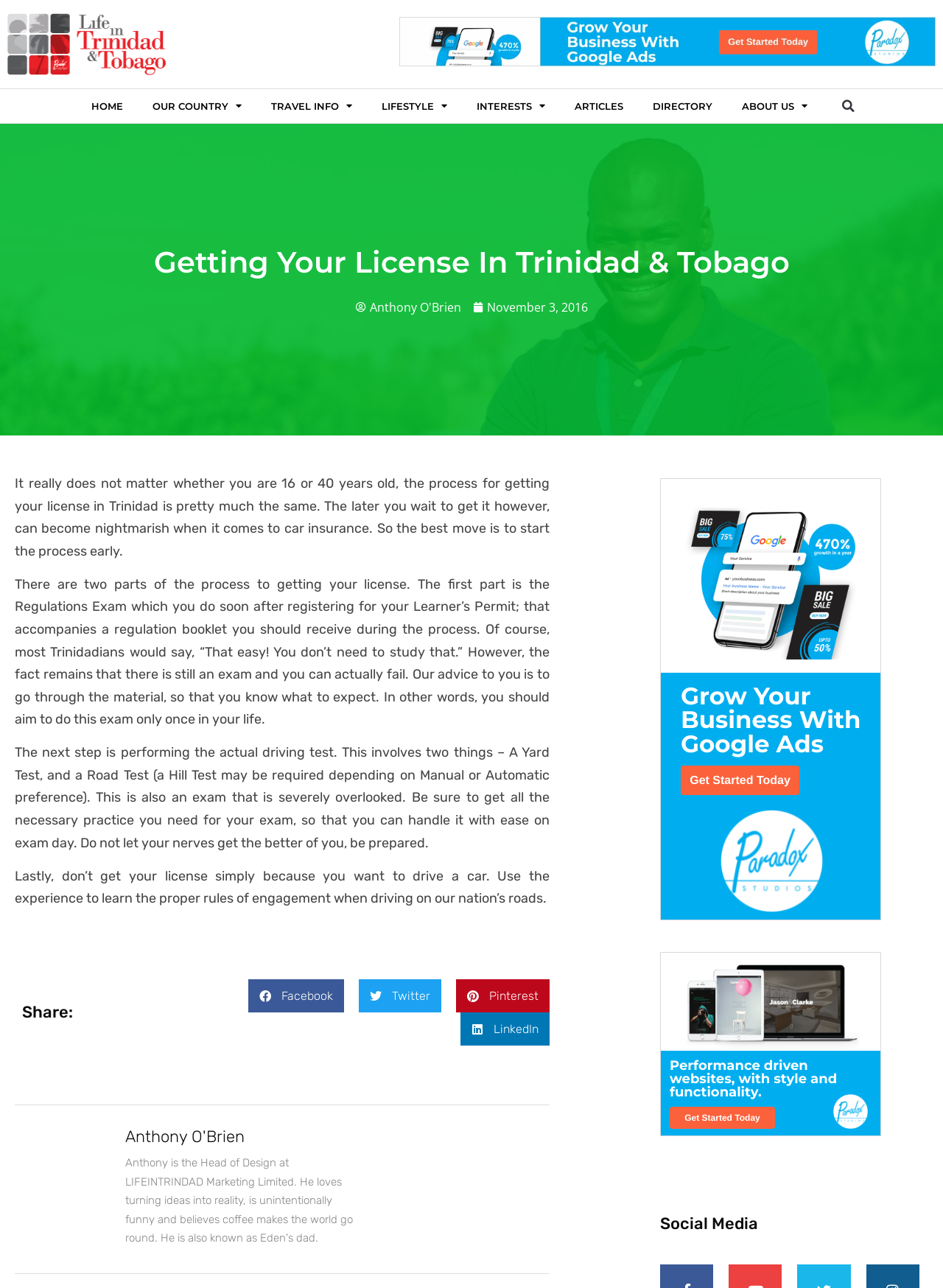Specify the bounding box coordinates of the area to click in order to follow the given instruction: "Search for something."

[0.888, 0.074, 0.911, 0.091]